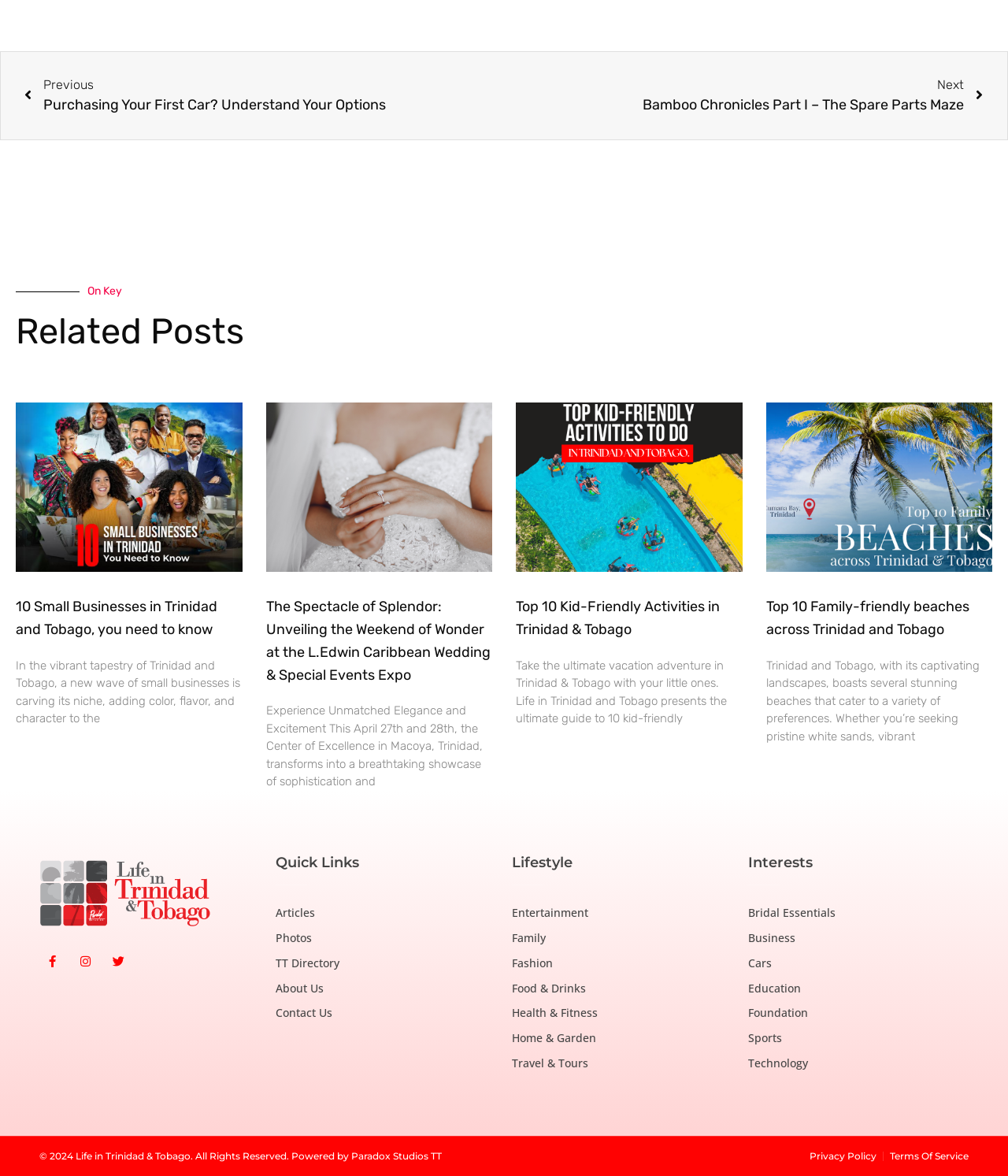Extract the bounding box for the UI element that matches this description: "Articles".

[0.273, 0.768, 0.492, 0.784]